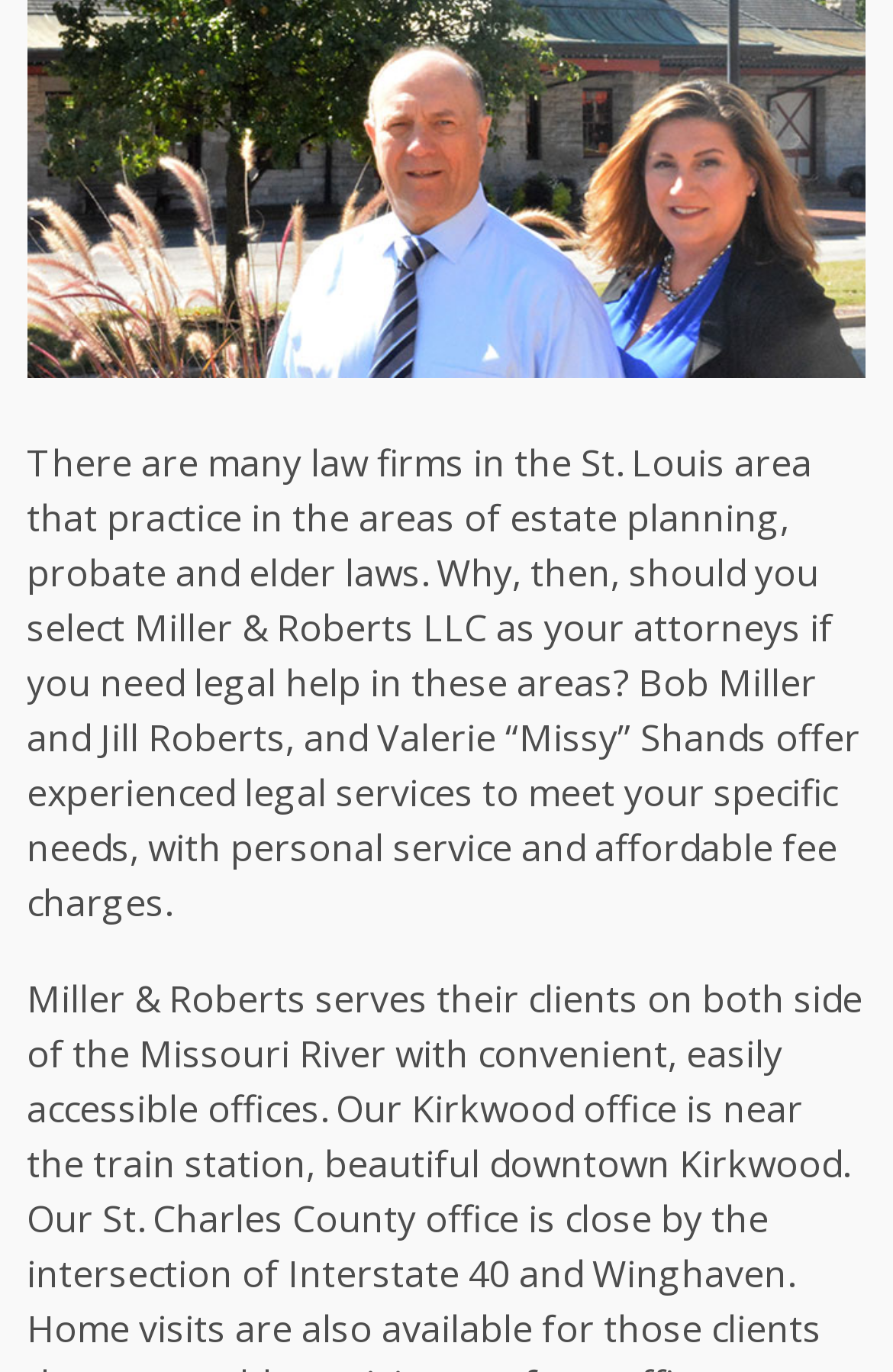Please find the bounding box coordinates (top-left x, top-left y, bottom-right x, bottom-right y) in the screenshot for the UI element described as follows: Probate and Estate Administration

[0.068, 0.353, 0.932, 0.42]